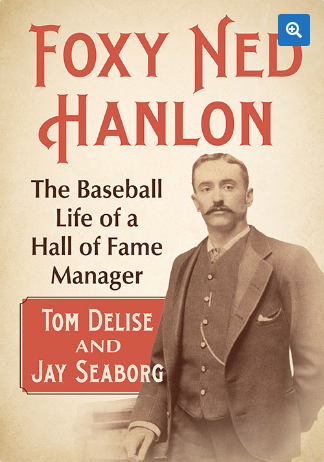What is the attire of Ned Hanlon in the photograph?
Give a single word or phrase answer based on the content of the image.

period attire